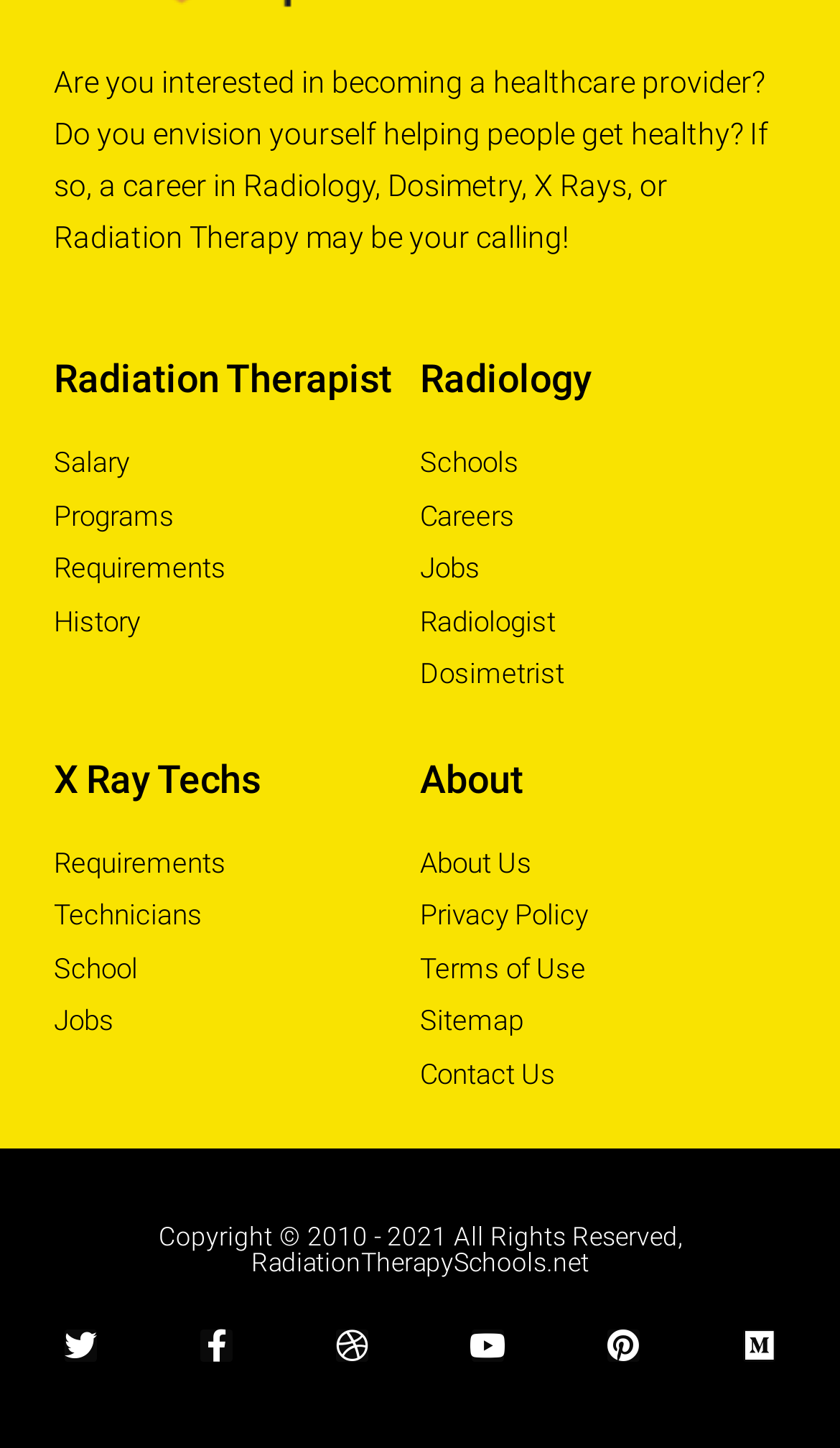Answer the question with a single word or phrase: 
What is the last link under the 'About' heading?

Contact Us